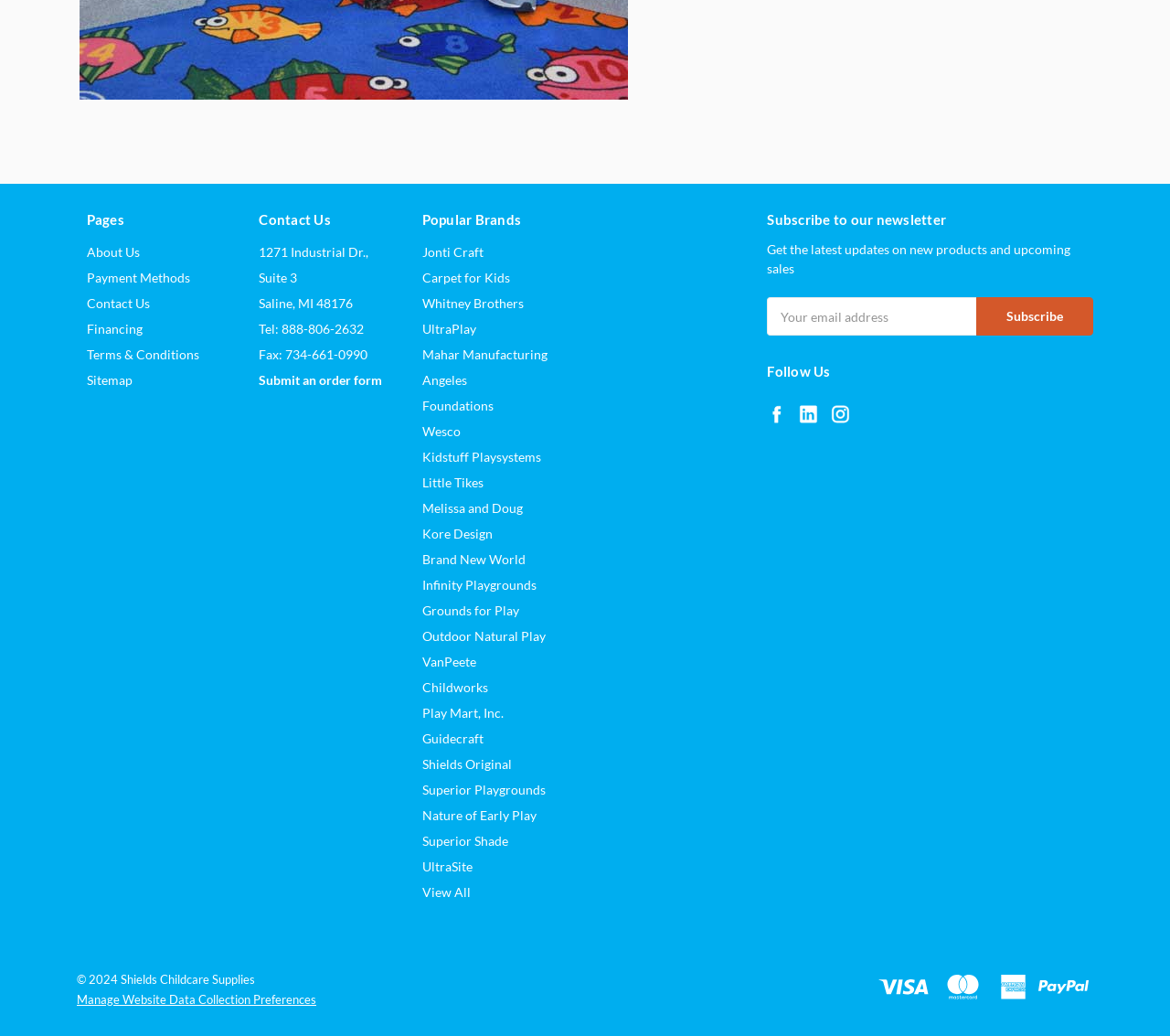Give a concise answer using only one word or phrase for this question:
What is the copyright year?

2024